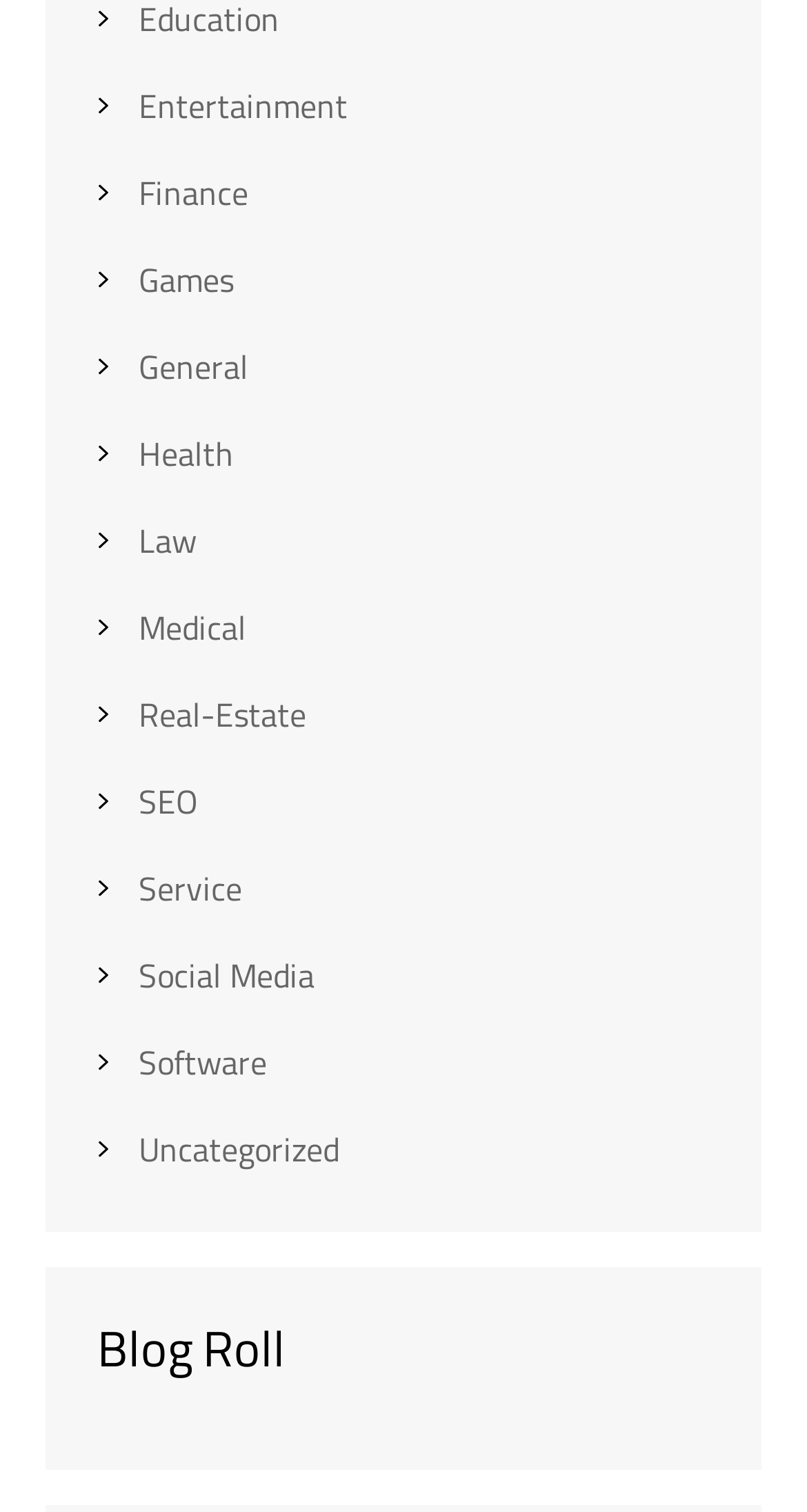Select the bounding box coordinates of the element I need to click to carry out the following instruction: "Explore Games".

[0.172, 0.168, 0.29, 0.201]